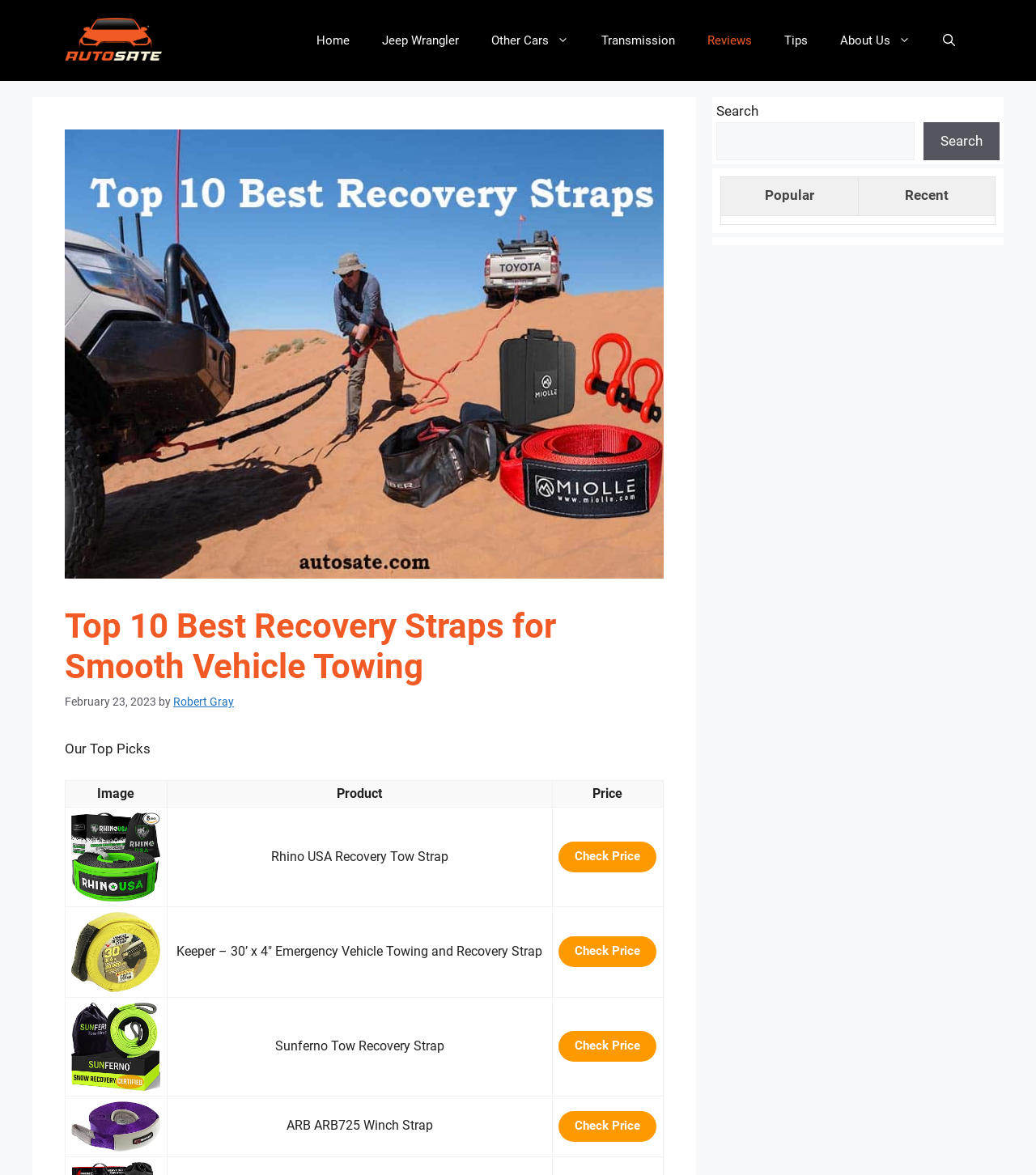What is the author of the article?
Your answer should be a single word or phrase derived from the screenshot.

Robert Gray